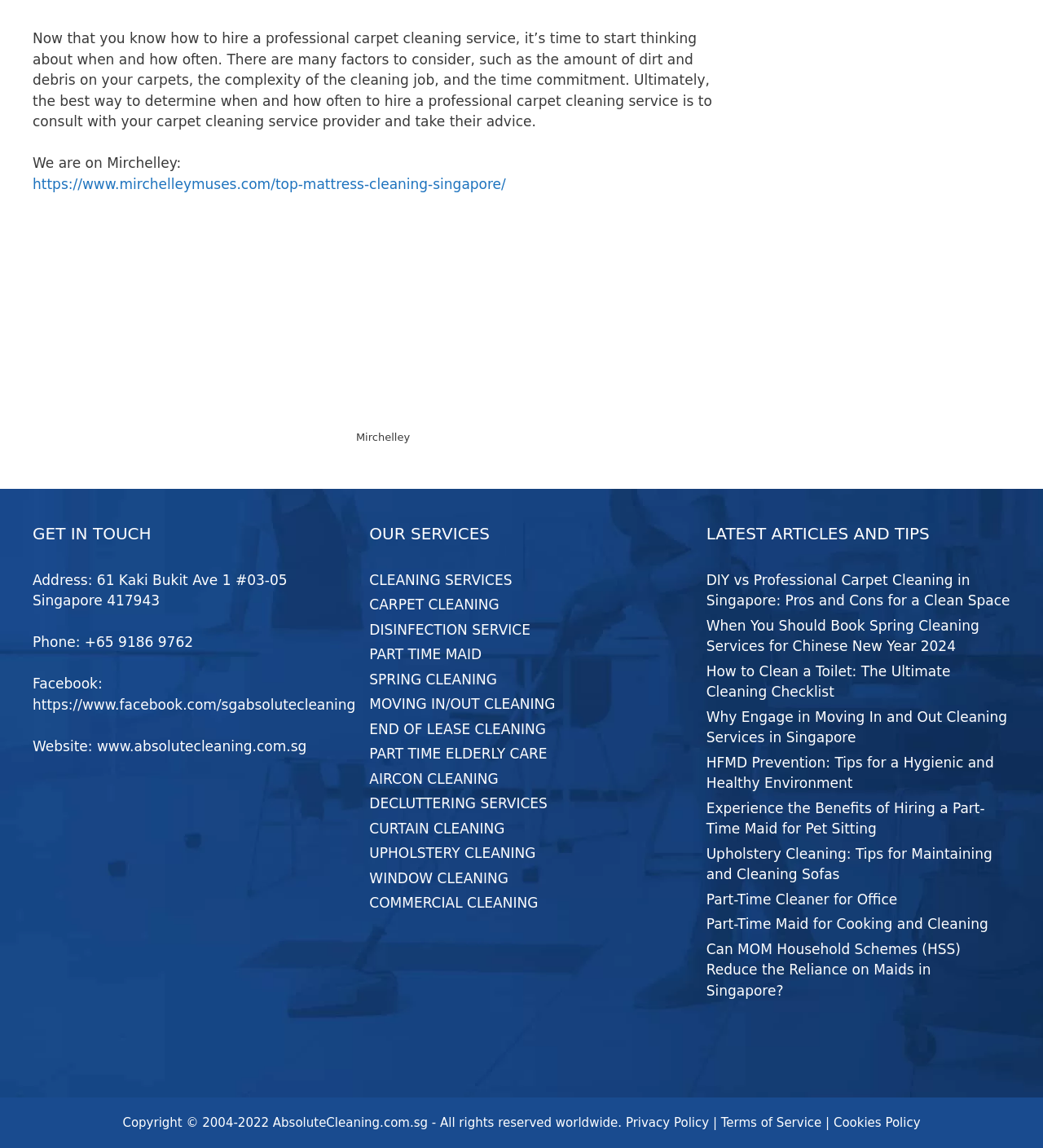Identify the bounding box coordinates for the element you need to click to achieve the following task: "Visit the company's Facebook page". The coordinates must be four float values ranging from 0 to 1, formatted as [left, top, right, bottom].

[0.031, 0.606, 0.341, 0.621]